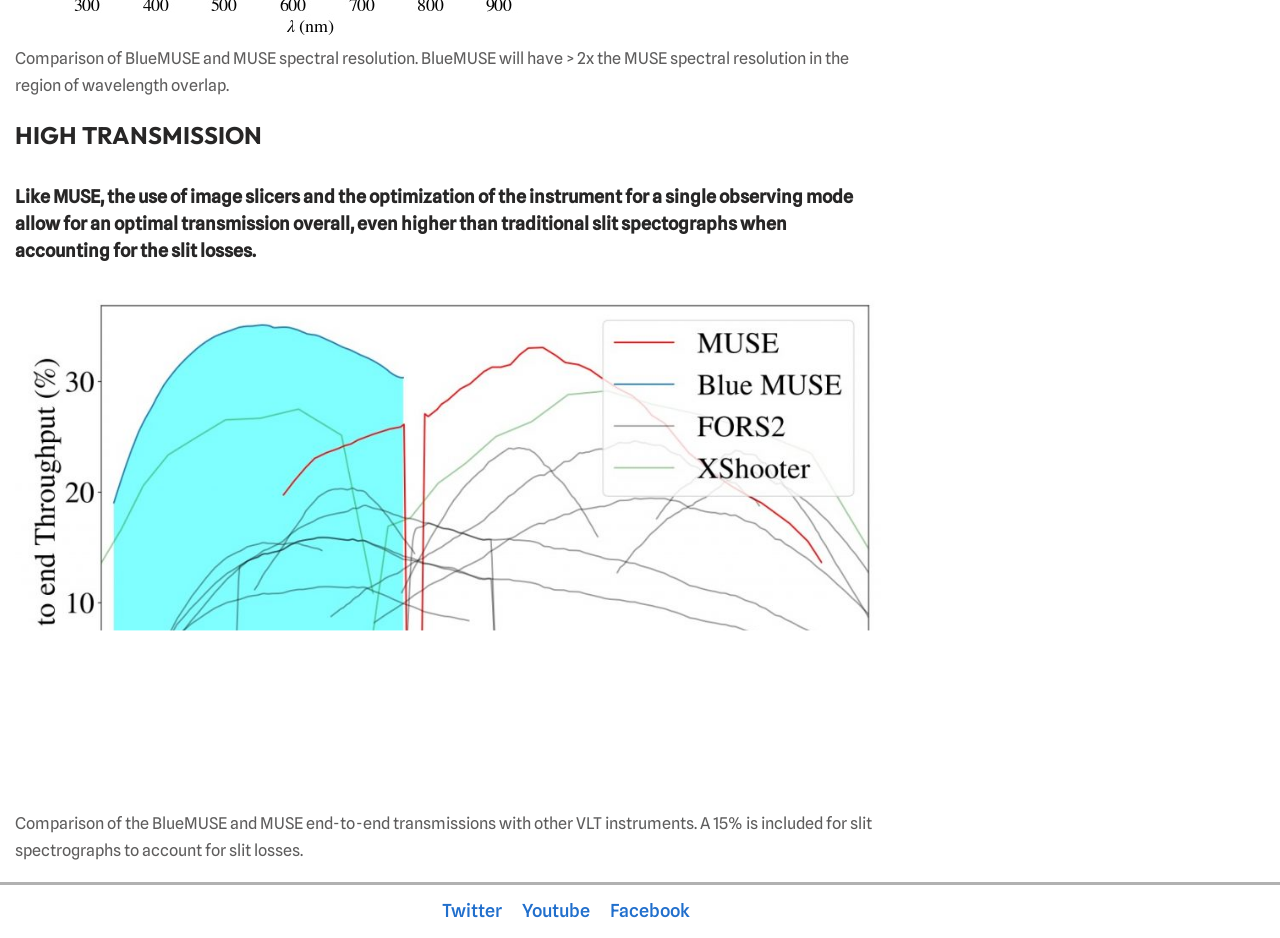Determine the bounding box for the HTML element described here: "Twitter". The coordinates should be given as [left, top, right, bottom] with each number being a float between 0 and 1.

[0.345, 0.957, 0.392, 0.987]